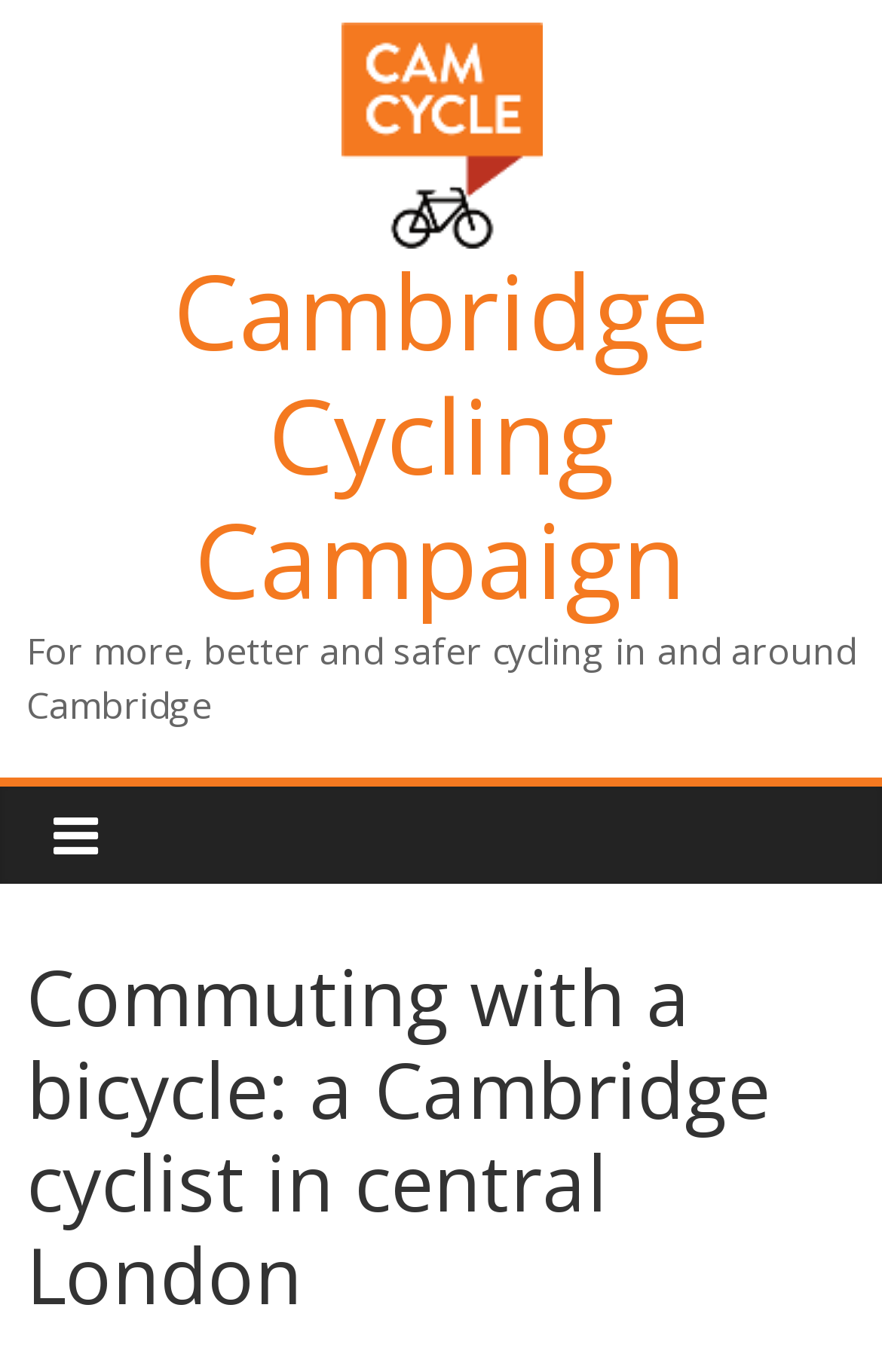Provide the bounding box coordinates of the HTML element this sentence describes: "alt="Cambridge Cycling Campaign"". The bounding box coordinates consist of four float numbers between 0 and 1, i.e., [left, top, right, bottom].

[0.386, 0.018, 0.614, 0.054]